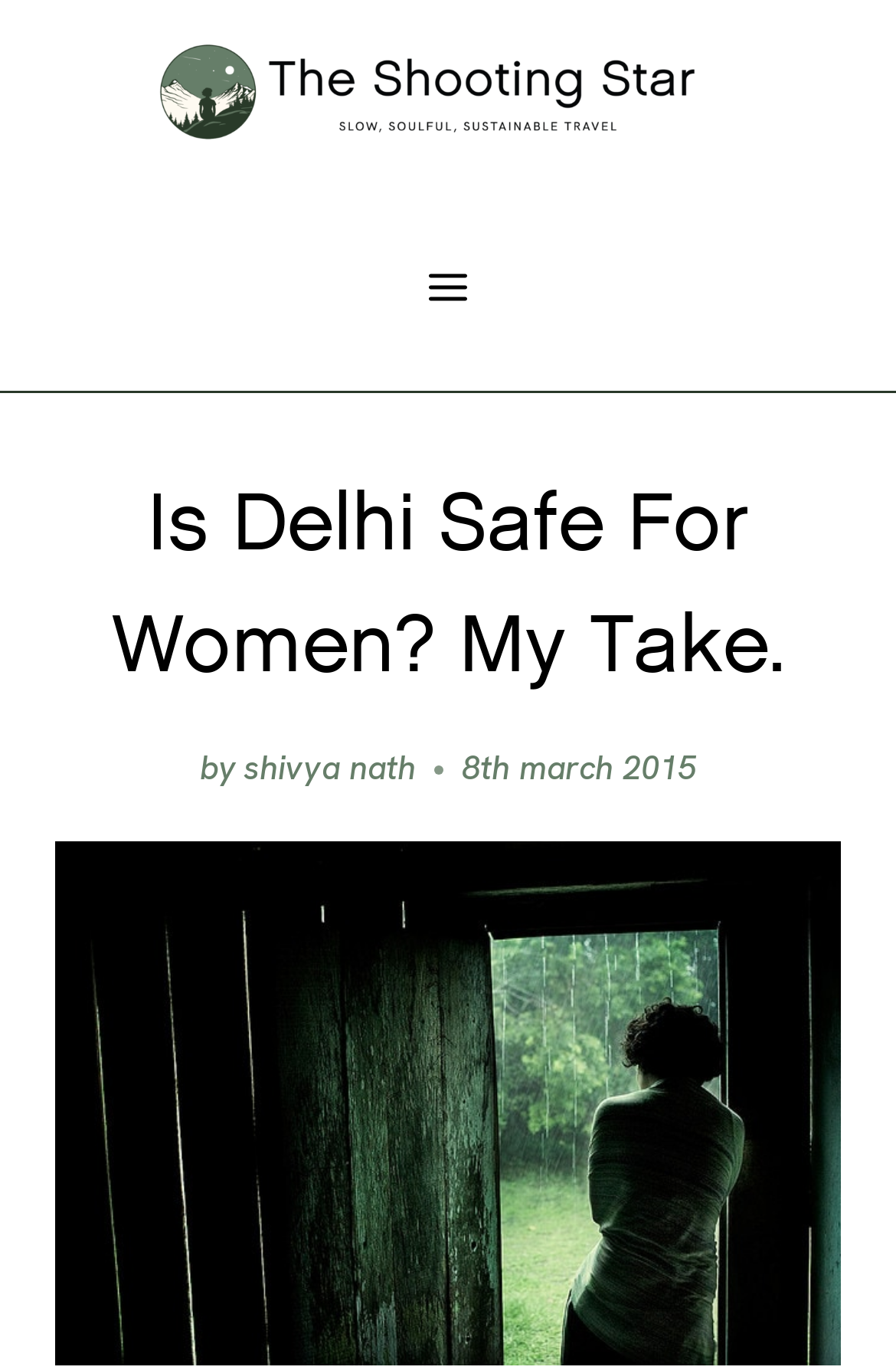Can you identify and provide the main heading of the webpage?

Is Delhi Safe For Women? My Take.